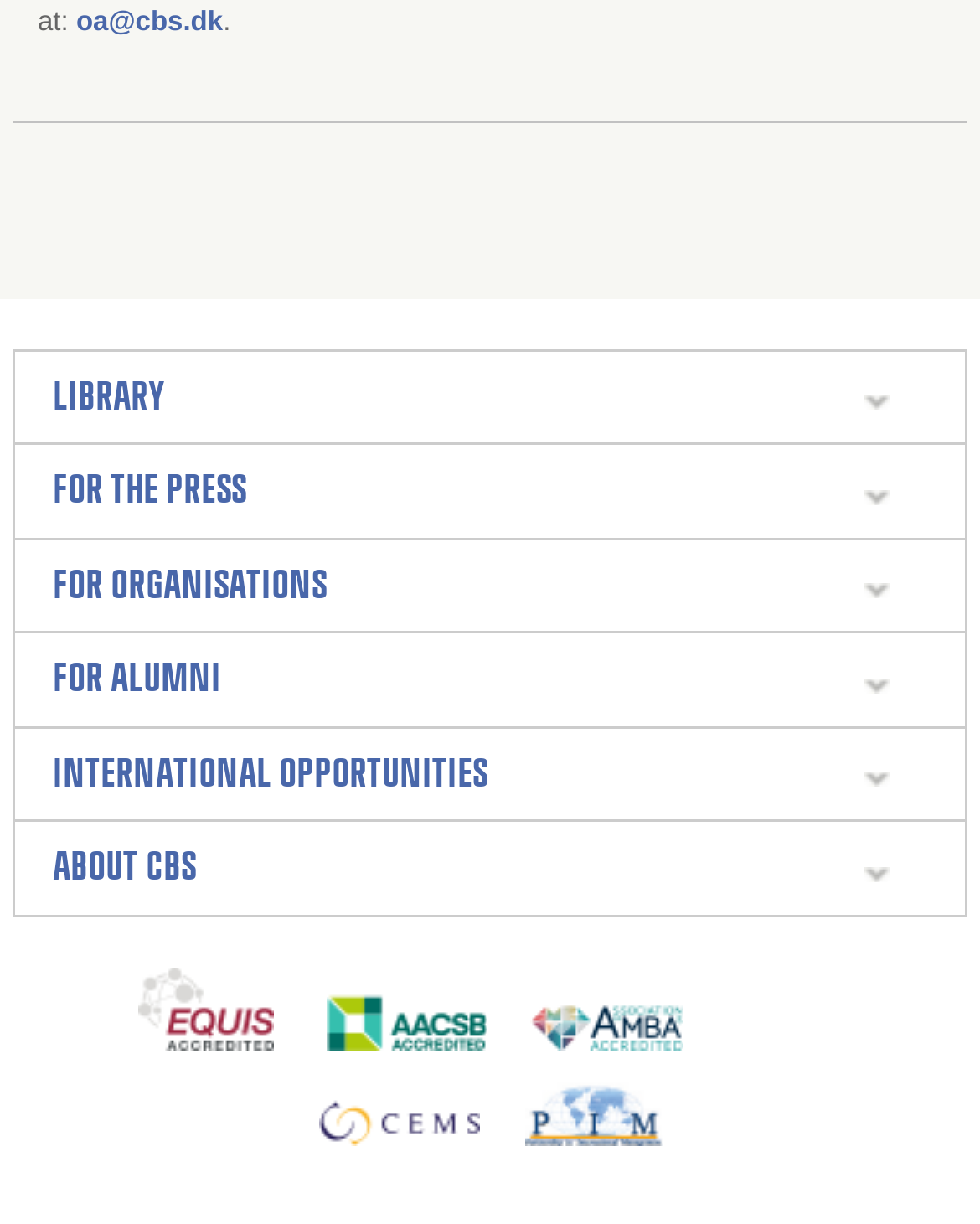Please answer the following question using a single word or phrase: 
What are the main categories on this webpage?

LIBRARY, FOR THE PRESS, etc.